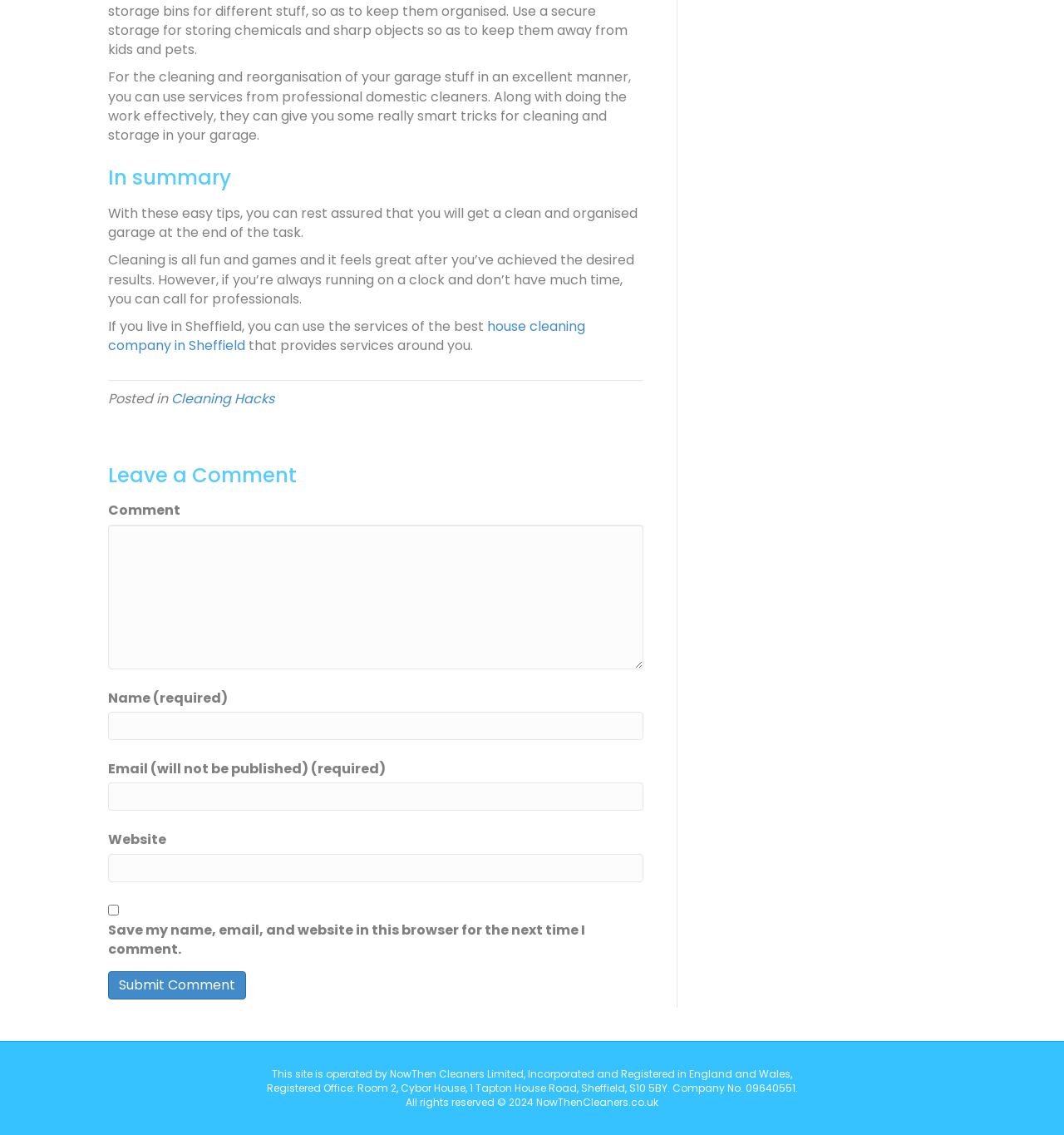What service can be used for garage cleaning?
Analyze the image and deliver a detailed answer to the question.

According to the static text element, 'For the cleaning and reorganisation of your garage stuff in an excellent manner, you can use services from professional domestic cleaners.', it is suggested that professional domestic cleaners can be used for garage cleaning.